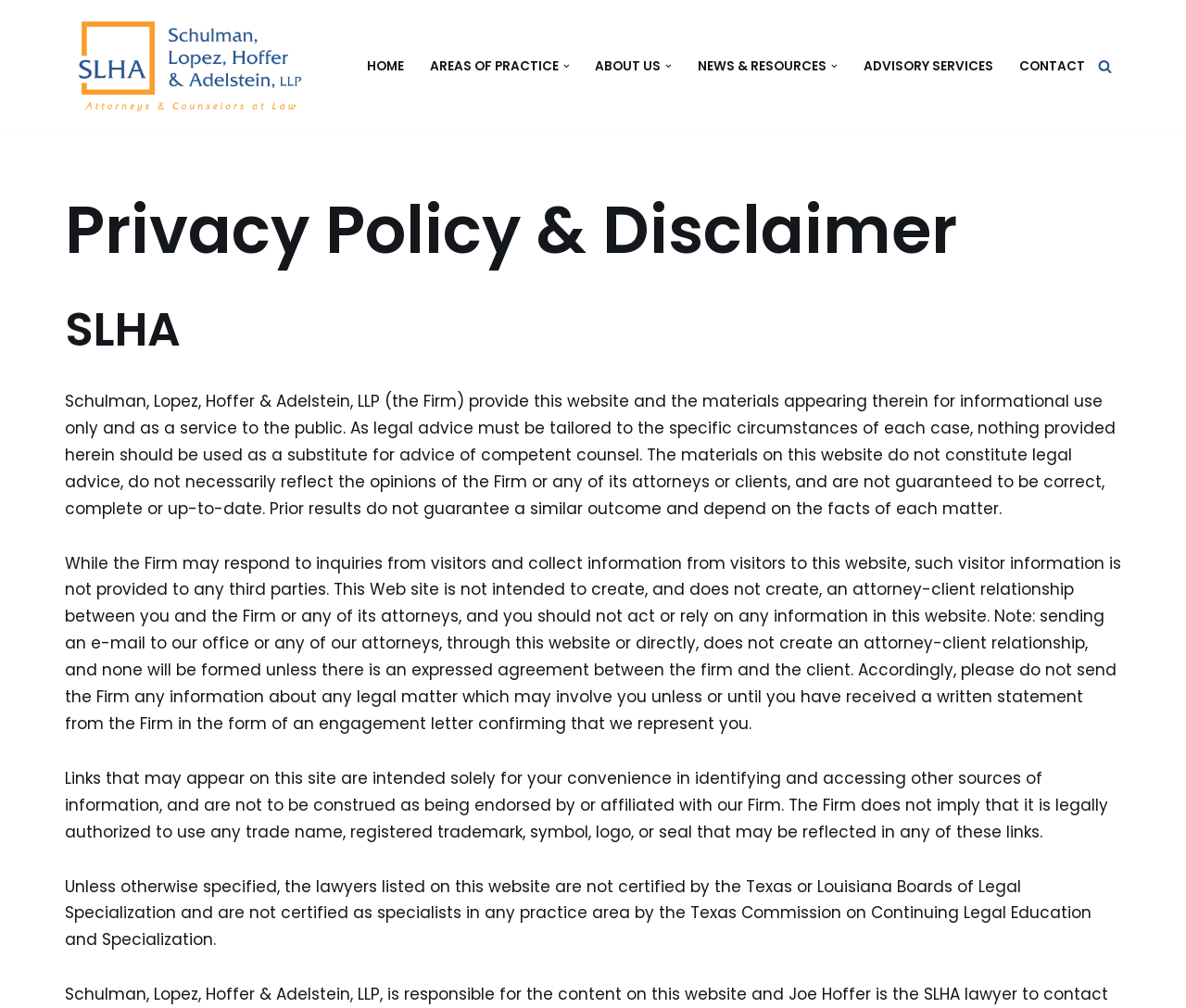What is the purpose of the links on this website?
Answer briefly with a single word or phrase based on the image.

Convenience